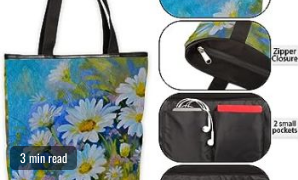Describe all the aspects of the image extensively.

This image features a vibrant insulated lunch bag adorned with a floral design, prominently showcasing white daisies against a blue background. The bag includes several practical elements: a secure zipper closure, which ensures that all contents remain safe and contained, and an interior compartment that comes with two small pockets for organizing essentials like utensils or snacks. The overall design not only makes it visually appealing but also functional for school or outings, blending style with utility. Accompanying the image is the note “3 min read,” likely indicating the time to learn more about this product or article.